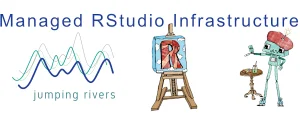Describe in detail everything you see in the image.

The image features a colorful and whimsical design that promotes "Managed RStudio Infrastructure" by Jumping Rivers. It showcases a stylized line graph representing data trends on the left, followed by an artistic representation of the letter "R" encased in a transparent container atop an easel, signifying creativity and innovation in data science. To the right, a quirky, cartoonish robot with a paintbrush and a beret adds a playful touch, symbolizing the intersection of technology and artistry in the world of R programming. Overall, this image effectively conveys a blend of professionalism and creativity in managing RStudio environments, enticing viewers with its engaging visuals.